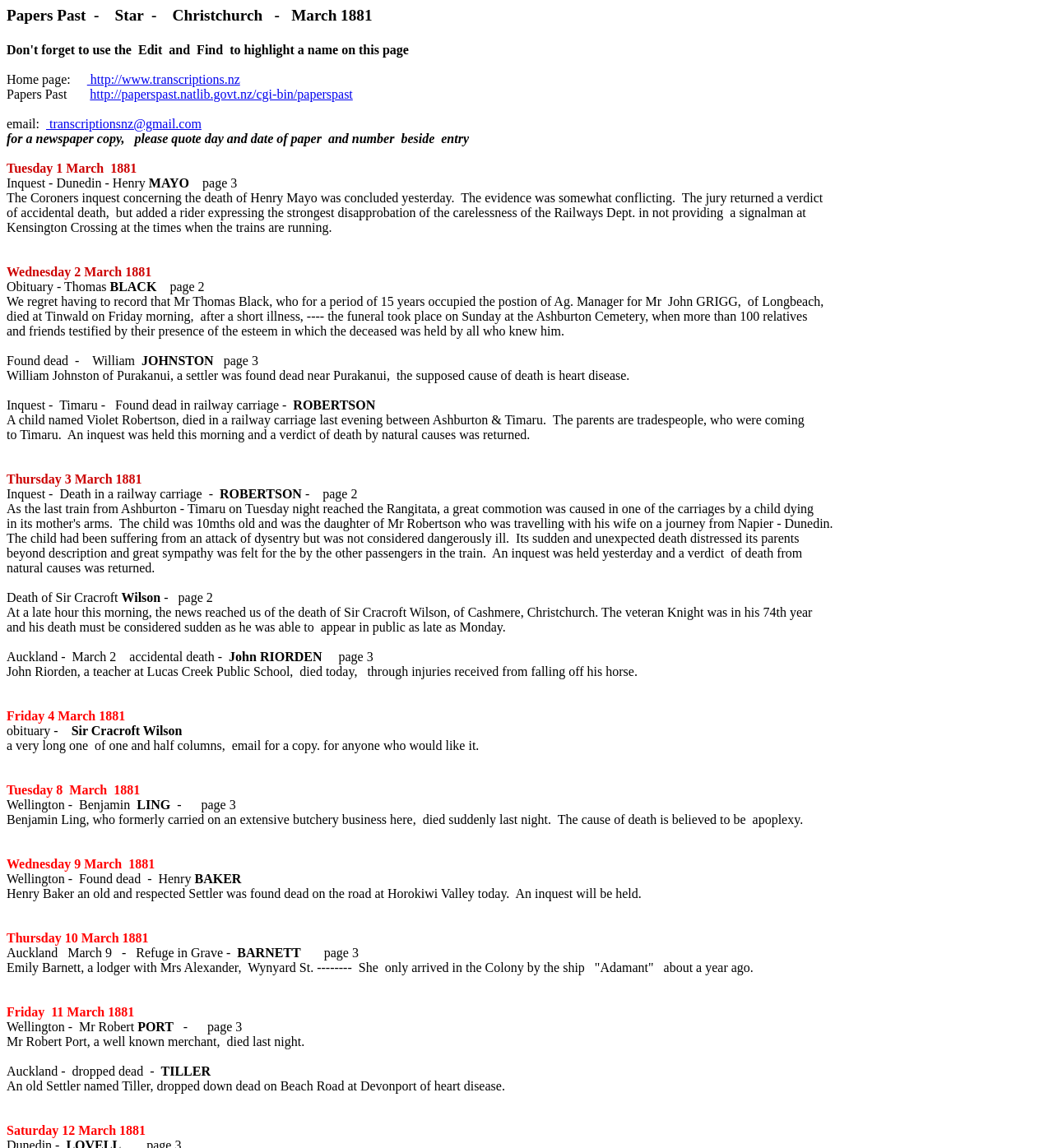Produce an extensive caption that describes everything on the webpage.

This webpage appears to be an archive of news articles from the Star newspaper in Christchurch, New Zealand, dated March 1881. At the top of the page, there is a header with the title "Papers Past - Star - Christchurch - March 1881" and a navigation menu with links to the home page, Papers Past, and an email address.

Below the header, the page is divided into several sections, each containing a news article or snippet. There are a total of 19 articles, each with a date and title, and some with additional information such as page numbers.

The articles are arranged in a vertical column, with the earliest date at the top and the latest at the bottom. The dates range from Tuesday, March 1, 1881, to Saturday, March 12, 1881.

The articles themselves are brief summaries of news events, including inquests, obituaries, and reports of accidental deaths. Some of the articles are quite short, while others are longer and provide more detailed information.

Throughout the page, there are also several instances of whitespace and blank lines, which separate the different articles and make the page easier to read. Overall, the page has a simple and straightforward layout, with a focus on presenting the news articles in a clear and concise manner.